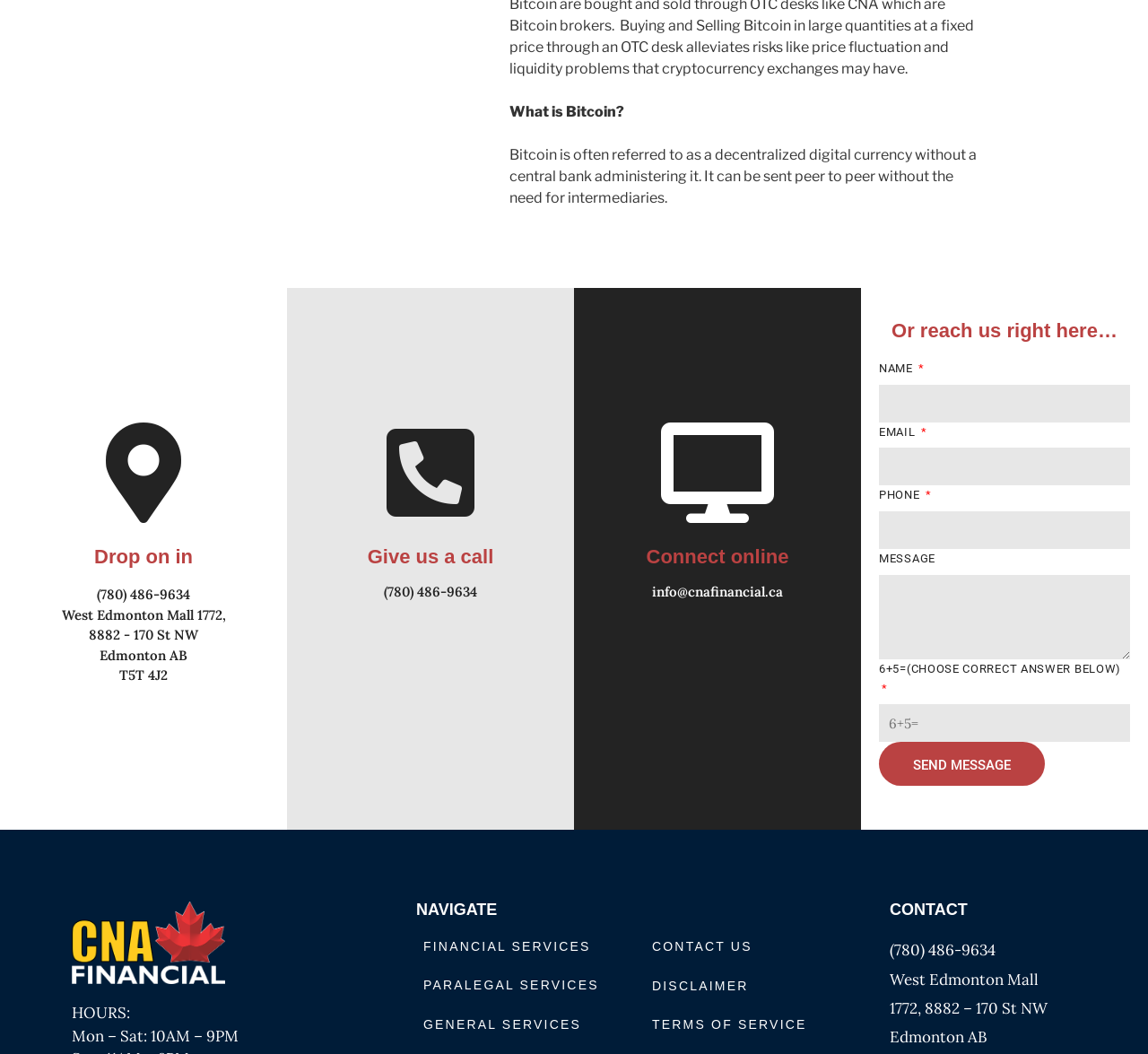Locate the bounding box coordinates of the UI element described by: "Did this article help you?YesNo". The bounding box coordinates should consist of four float numbers between 0 and 1, i.e., [left, top, right, bottom].

None